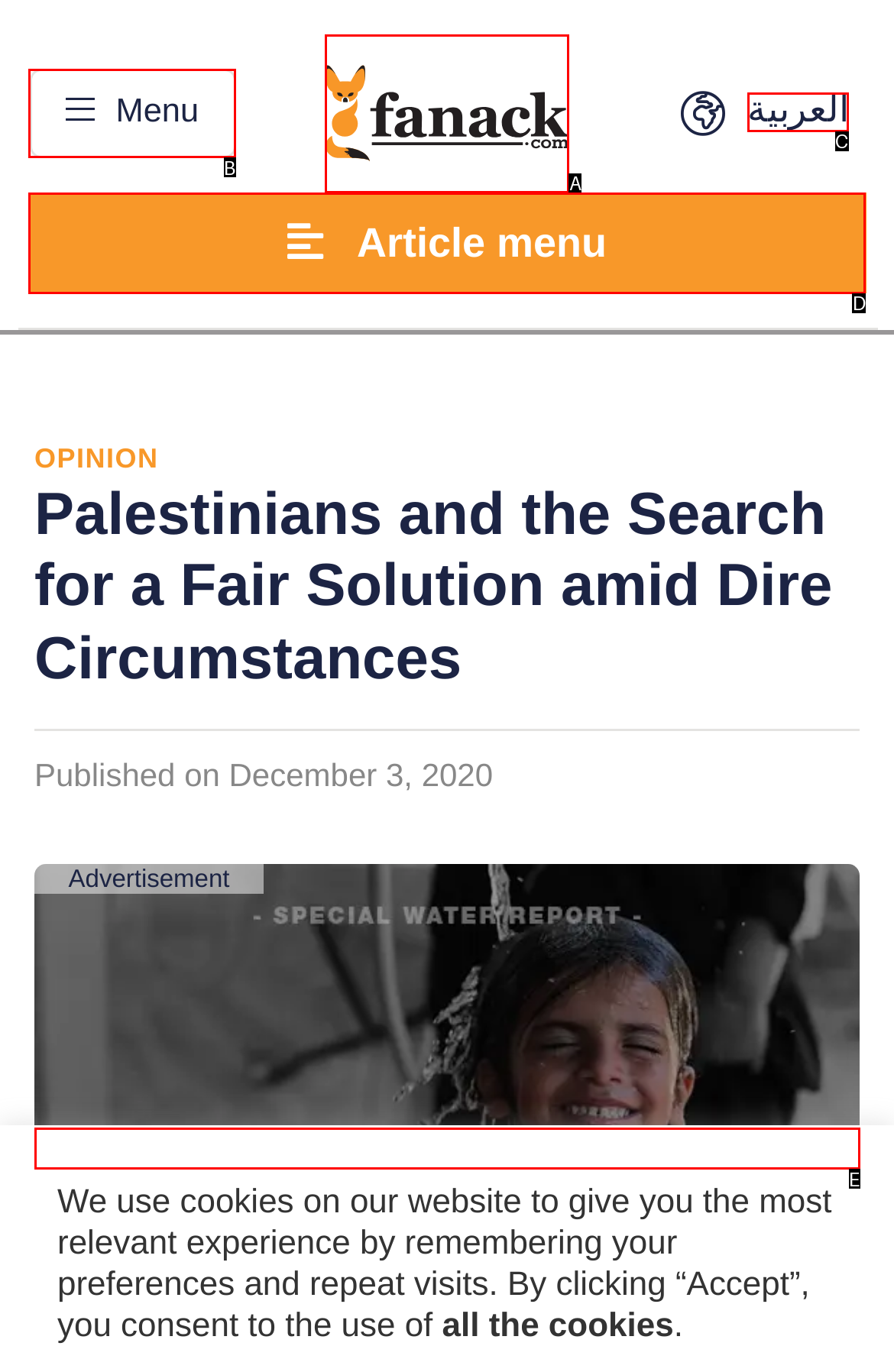Select the letter of the option that corresponds to: Article menu
Provide the letter from the given options.

D